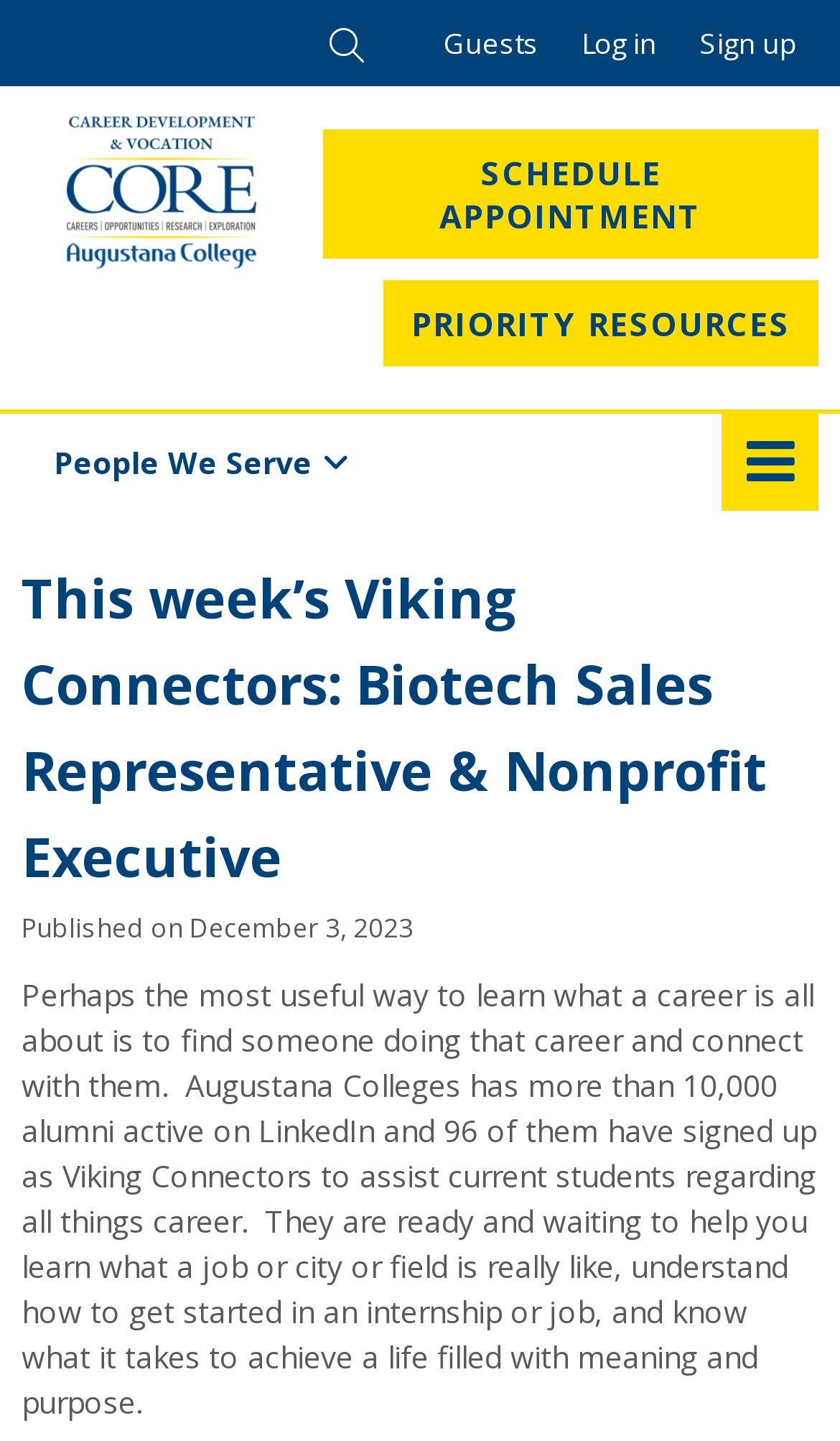Please identify the bounding box coordinates of the element's region that I should click in order to complete the following instruction: "explore people we serve". The bounding box coordinates consist of four float numbers between 0 and 1, i.e., [left, top, right, bottom].

[0.026, 0.287, 0.456, 0.354]